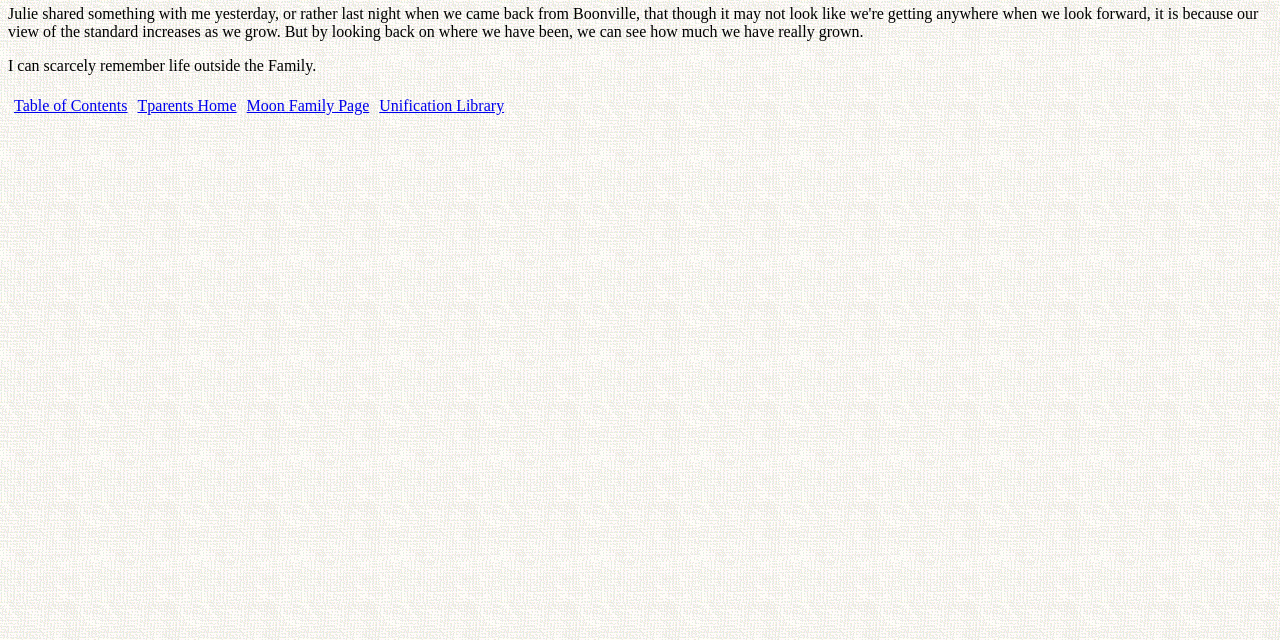From the webpage screenshot, identify the region described by Moon Family Page. Provide the bounding box coordinates as (top-left x, top-left y, bottom-right x, bottom-right y), with each value being a floating point number between 0 and 1.

[0.193, 0.151, 0.289, 0.178]